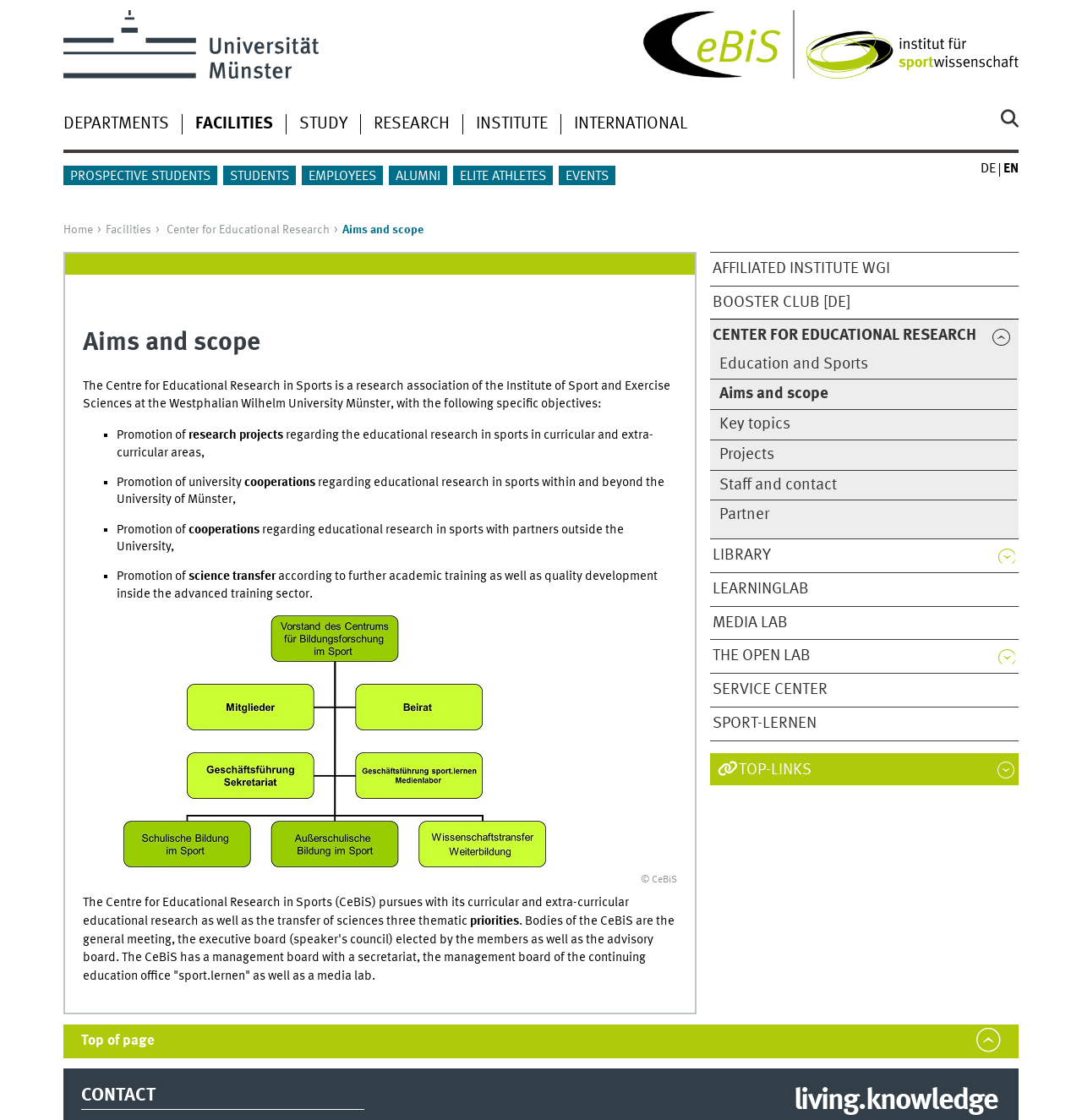Based on the element description The Open Lab, identify the bounding box coordinates for the UI element. The coordinates should be in the format (top-left x, top-left y, bottom-right x, bottom-right y) and within the 0 to 1 range.

[0.659, 0.579, 0.914, 0.593]